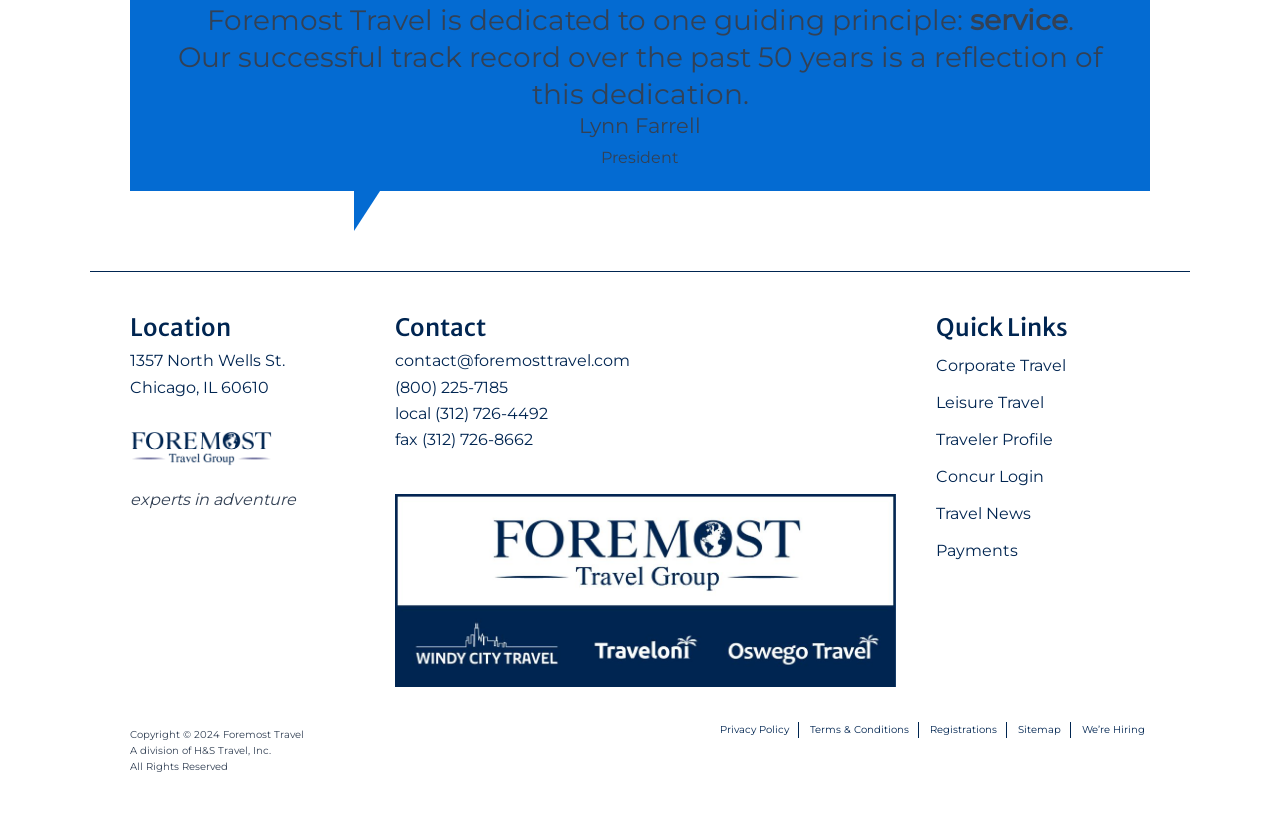Given the element description Terms & Conditions, identify the bounding box coordinates for the UI element on the webpage screenshot. The format should be (top-left x, top-left y, bottom-right x, bottom-right y), with values between 0 and 1.

[0.632, 0.886, 0.718, 0.905]